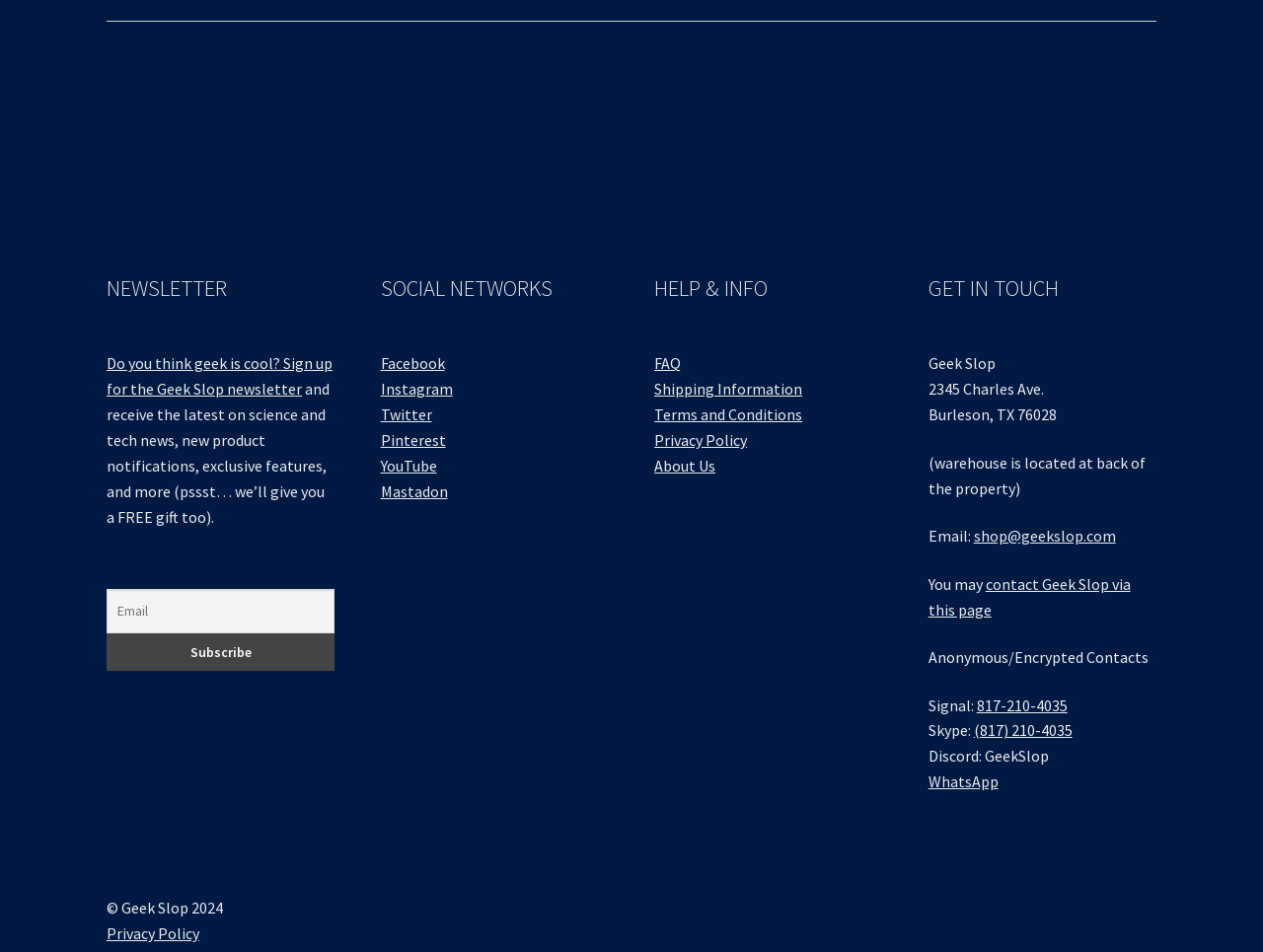Determine the bounding box coordinates of the section to be clicked to follow the instruction: "Contact Geek Slop via email". The coordinates should be given as four float numbers between 0 and 1, formatted as [left, top, right, bottom].

[0.771, 0.552, 0.883, 0.573]